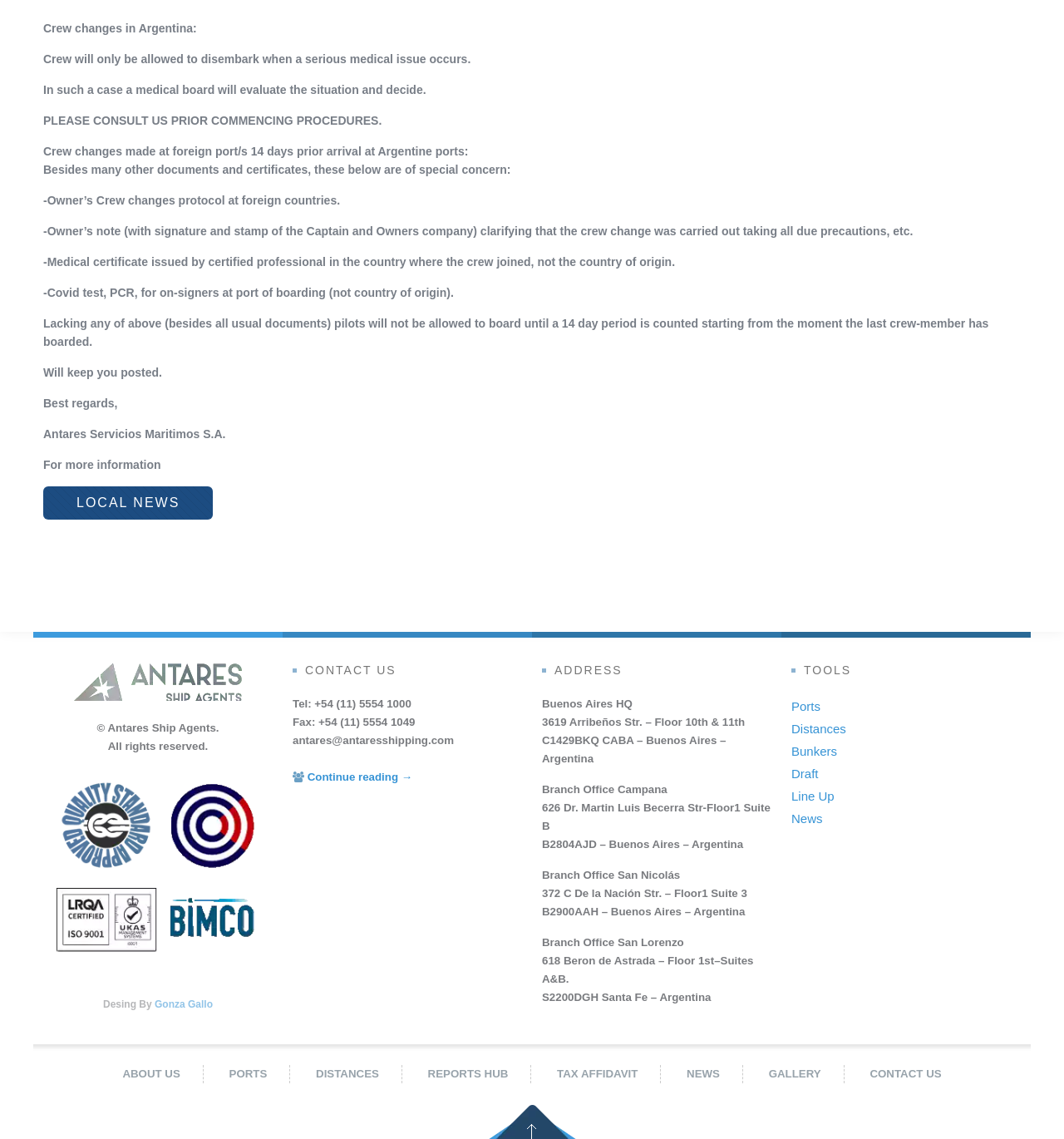What is the address of the Buenos Aires HQ?
Answer the question with as much detail as you can, using the image as a reference.

The address of the Buenos Aires HQ is mentioned in the 'ADDRESS' section, which is 3619 Arribeños Str. – Floor 10th & 11th, C1429BKQ CABA – Buenos Aires – Argentina.